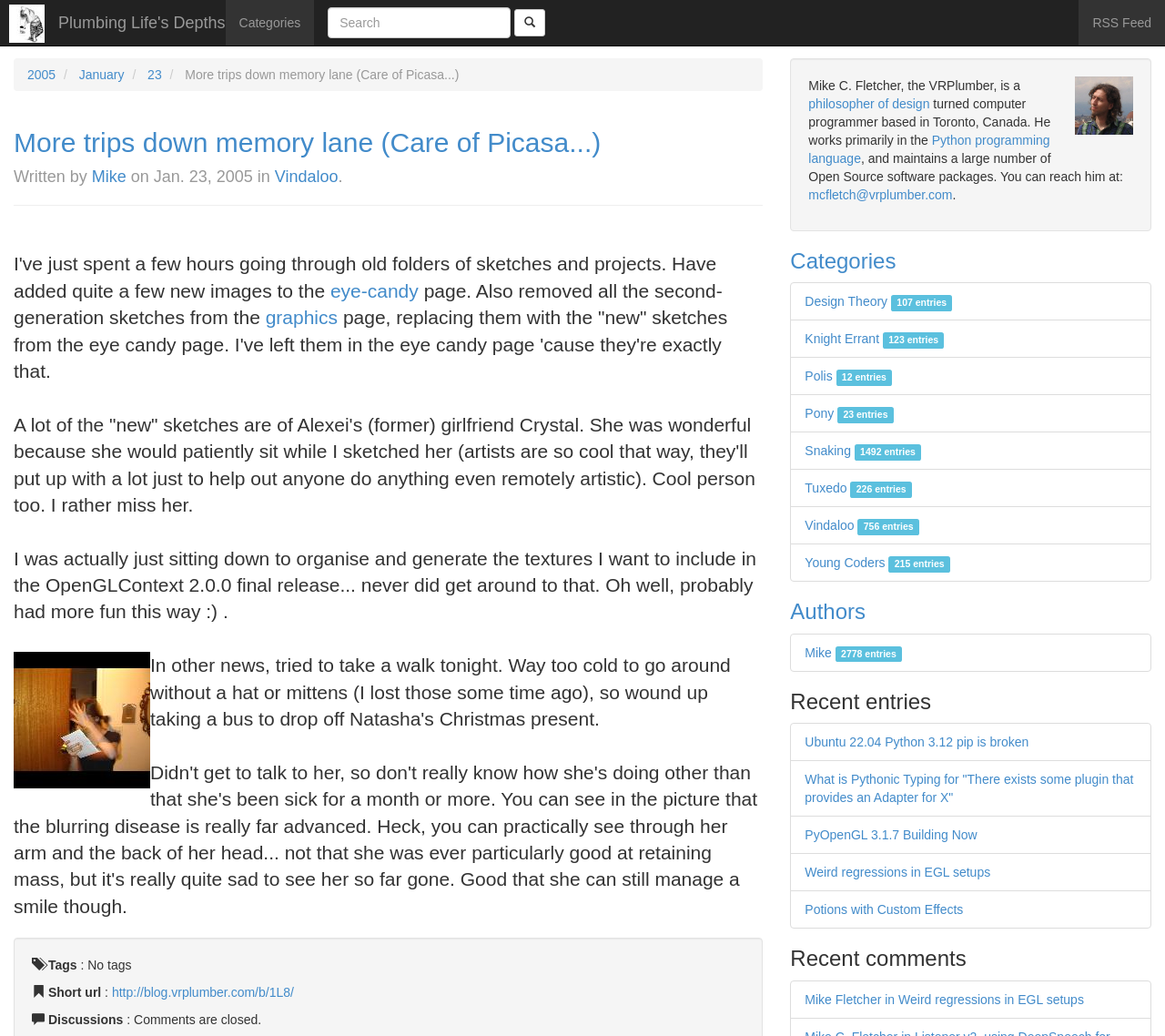What is the author's name?
We need a detailed and exhaustive answer to the question. Please elaborate.

The author's name is mentioned in the text as 'Mike C. Fletcher, the VRPlumber' and also as 'Mike' in the 'Authors' section.